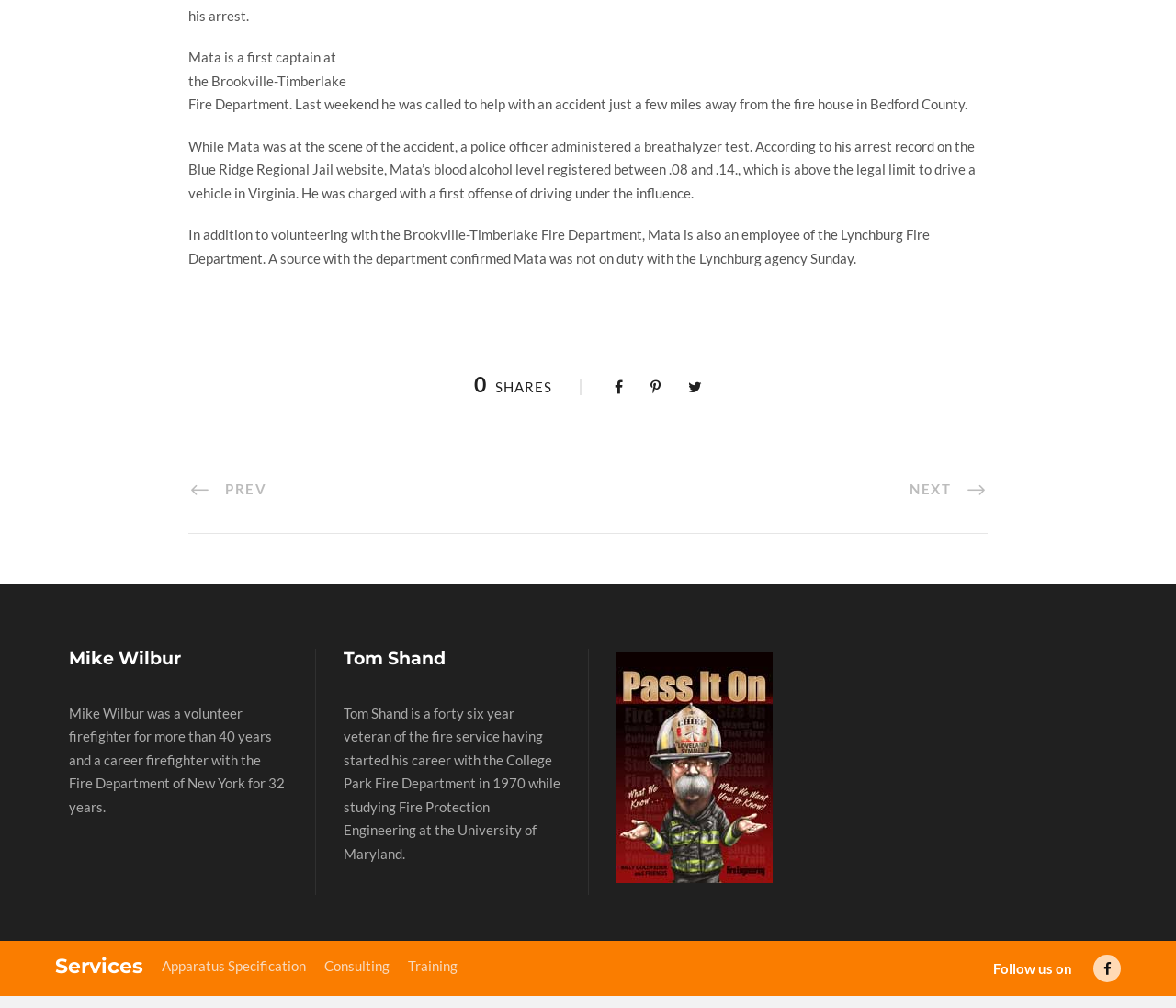Please answer the following question using a single word or phrase: 
What is the blood alcohol level that is above the legal limit to drive a vehicle in Virginia?

0.08